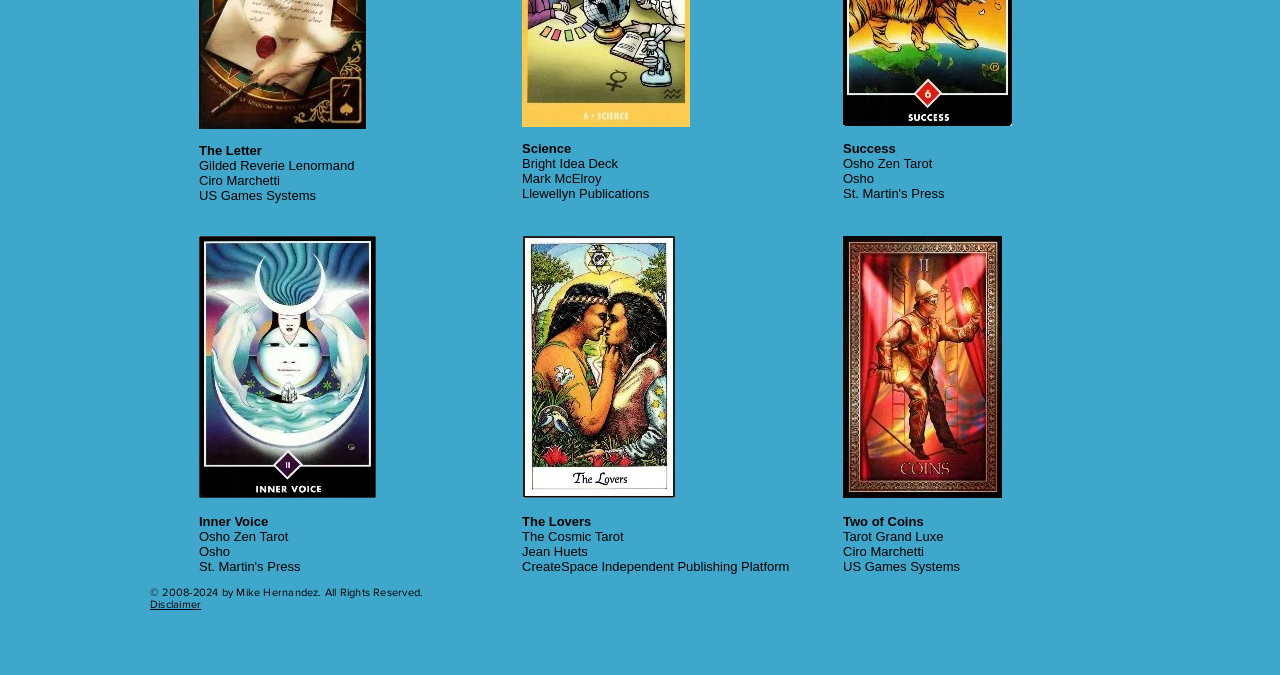Determine the bounding box of the UI element mentioned here: "Disclaimer". The coordinates must be in the format [left, top, right, bottom] with values ranging from 0 to 1.

[0.117, 0.886, 0.157, 0.904]